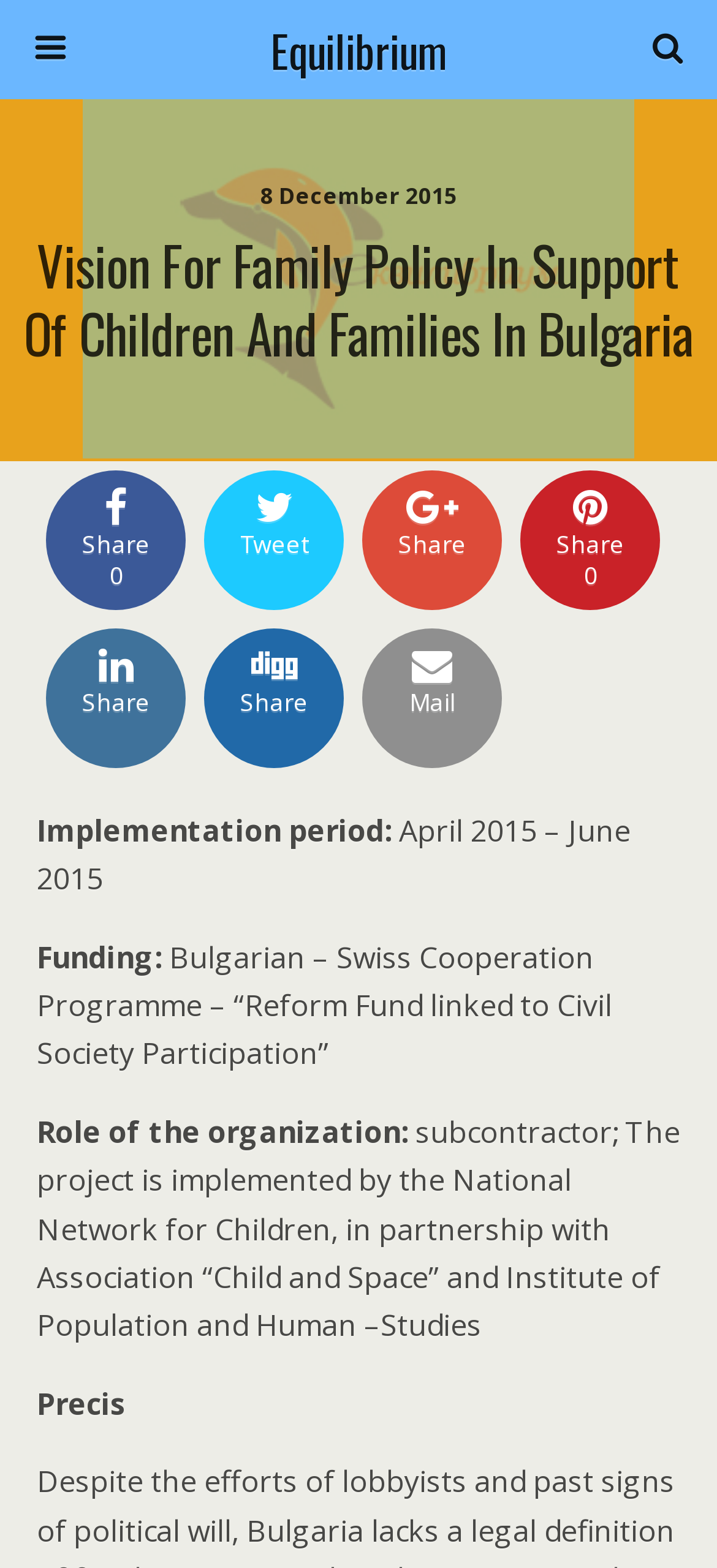Locate the coordinates of the bounding box for the clickable region that fulfills this instruction: "Search this website".

[0.051, 0.069, 0.754, 0.101]